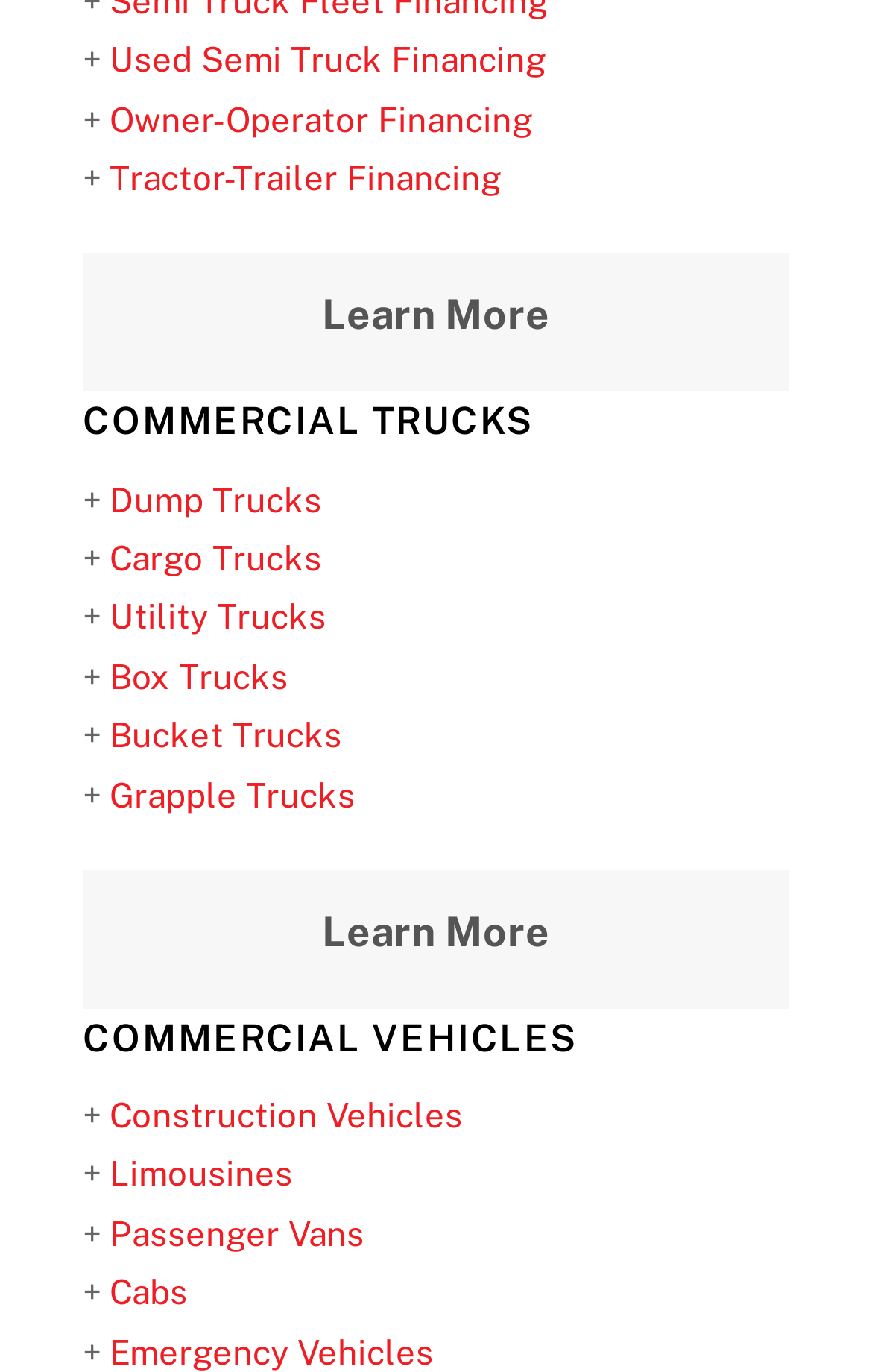Can you show the bounding box coordinates of the region to click on to complete the task described in the instruction: "Learn more about buying a house"?

None